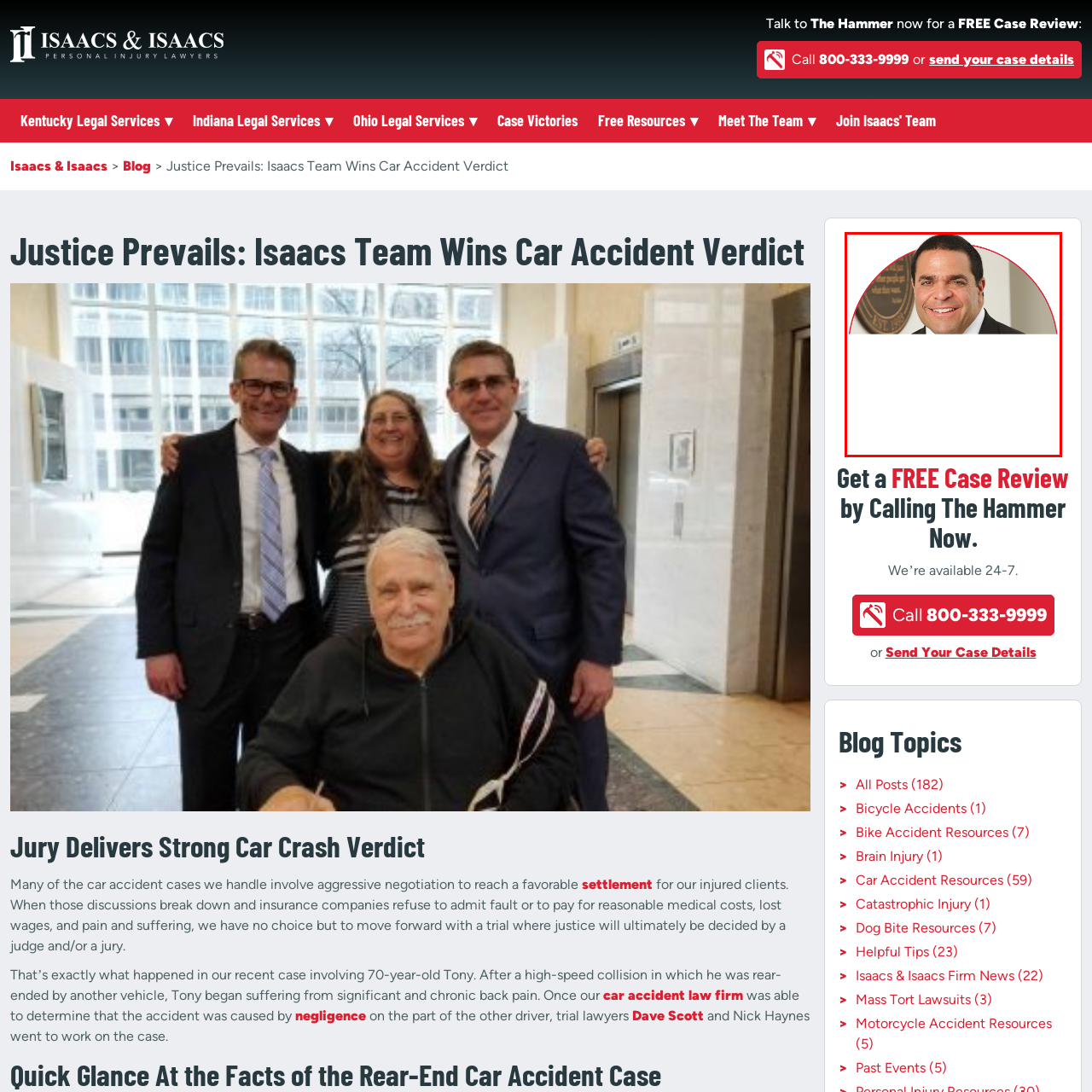Provide an elaborate description of the visual elements present in the image enclosed by the red boundary.

The image features a professional-looking individual smiling confidently, presumably a lawyer or consultant, providing a friendly and approachable demeanor. The background is minimalistic, which allows the focus to remain on the person. This image is likely associated with the legal field, specifically in the context of personal injury or car accident cases, as suggested by related text elements on the webpage. The presence of phrases like "Get a FREE Case Review" and "Call The Hammer Now" indicates a call to action for potential clients seeking legal assistance. Overall, this image serves to convey trustworthiness and professionalism, encouraging individuals who may need legal support to reach out for help.